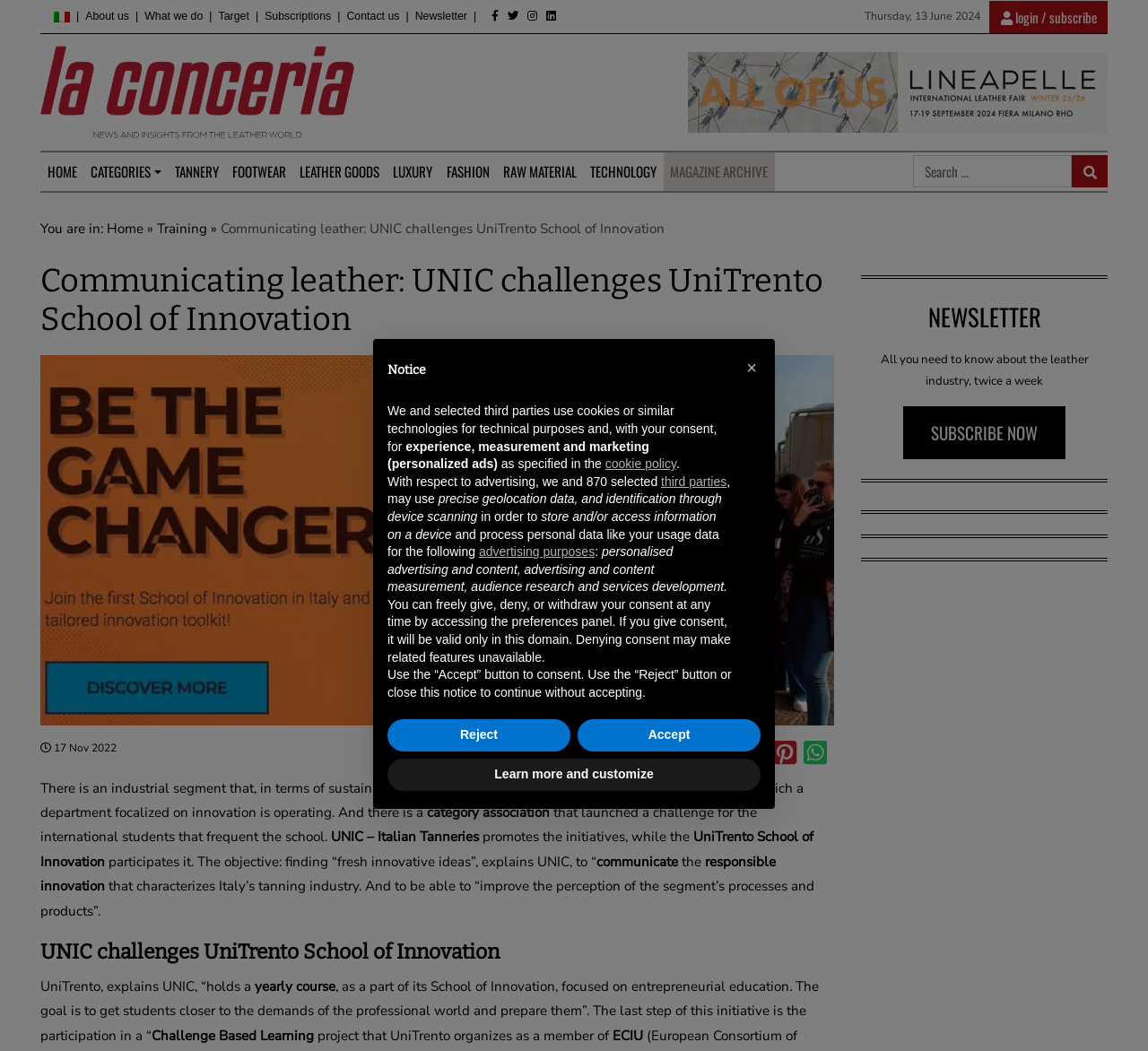Find the bounding box coordinates of the clickable region needed to perform the following instruction: "read article title". The coordinates should be provided as four float numbers between 0 and 1, i.e., [left, top, right, bottom].

None